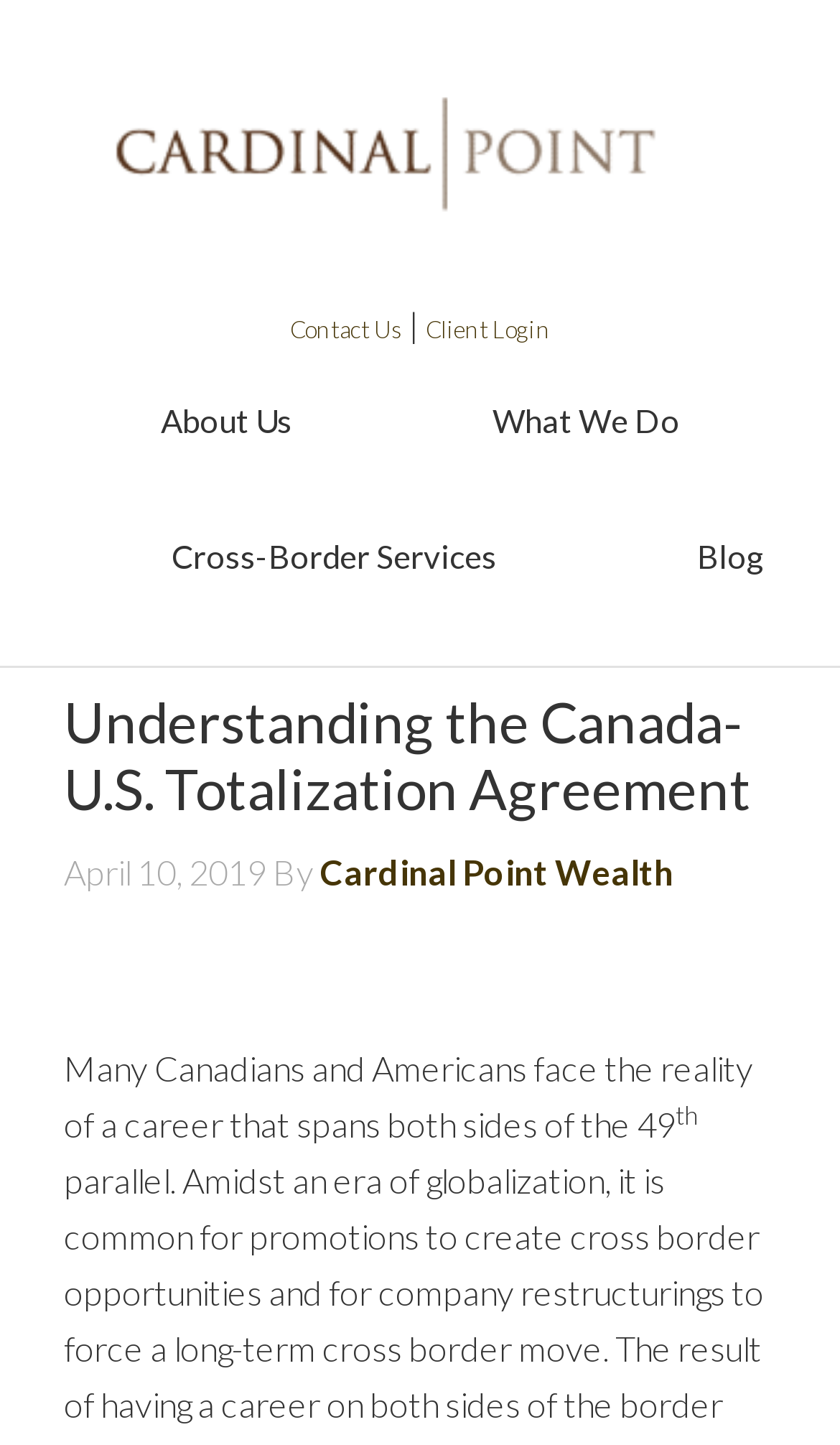Locate the bounding box coordinates of the region to be clicked to comply with the following instruction: "contact us". The coordinates must be four float numbers between 0 and 1, in the form [left, top, right, bottom].

[0.345, 0.218, 0.478, 0.237]